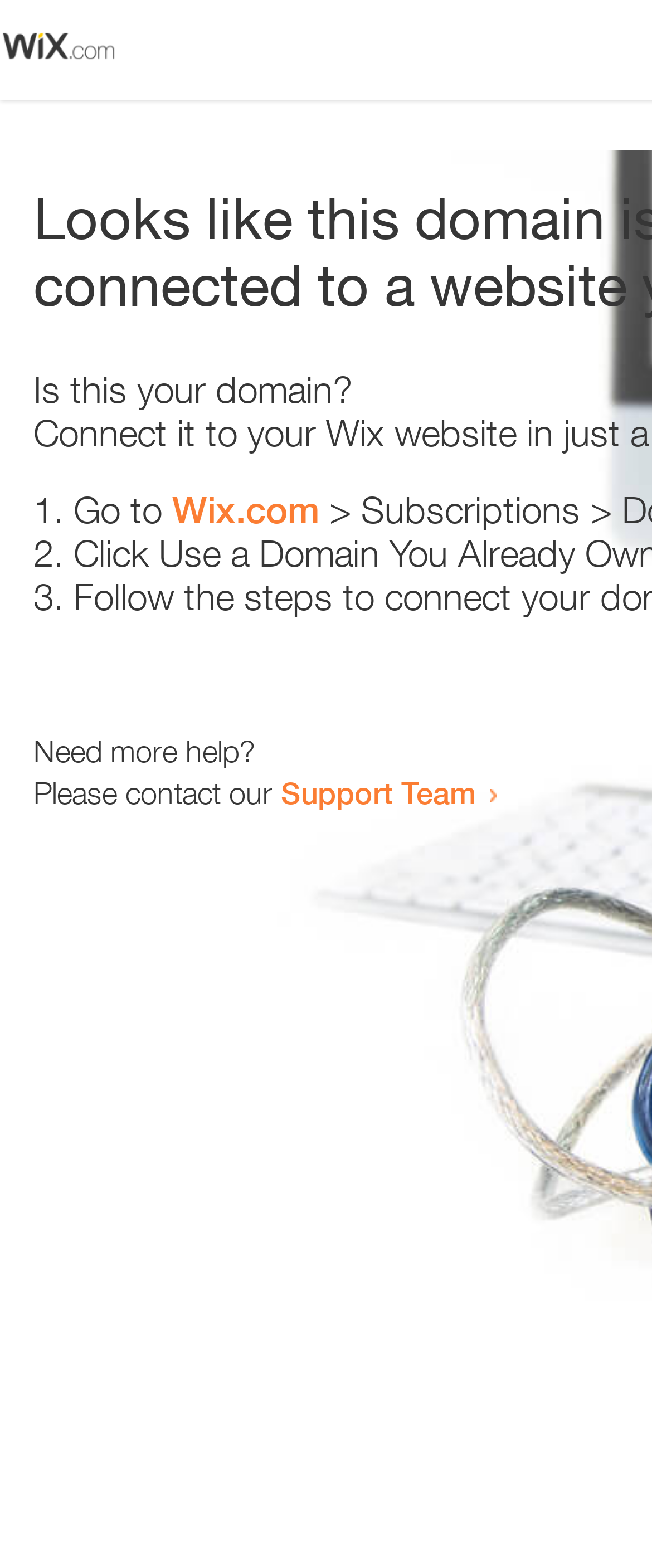Provide the bounding box coordinates of the HTML element described by the text: "Support Team".

[0.431, 0.494, 0.731, 0.517]